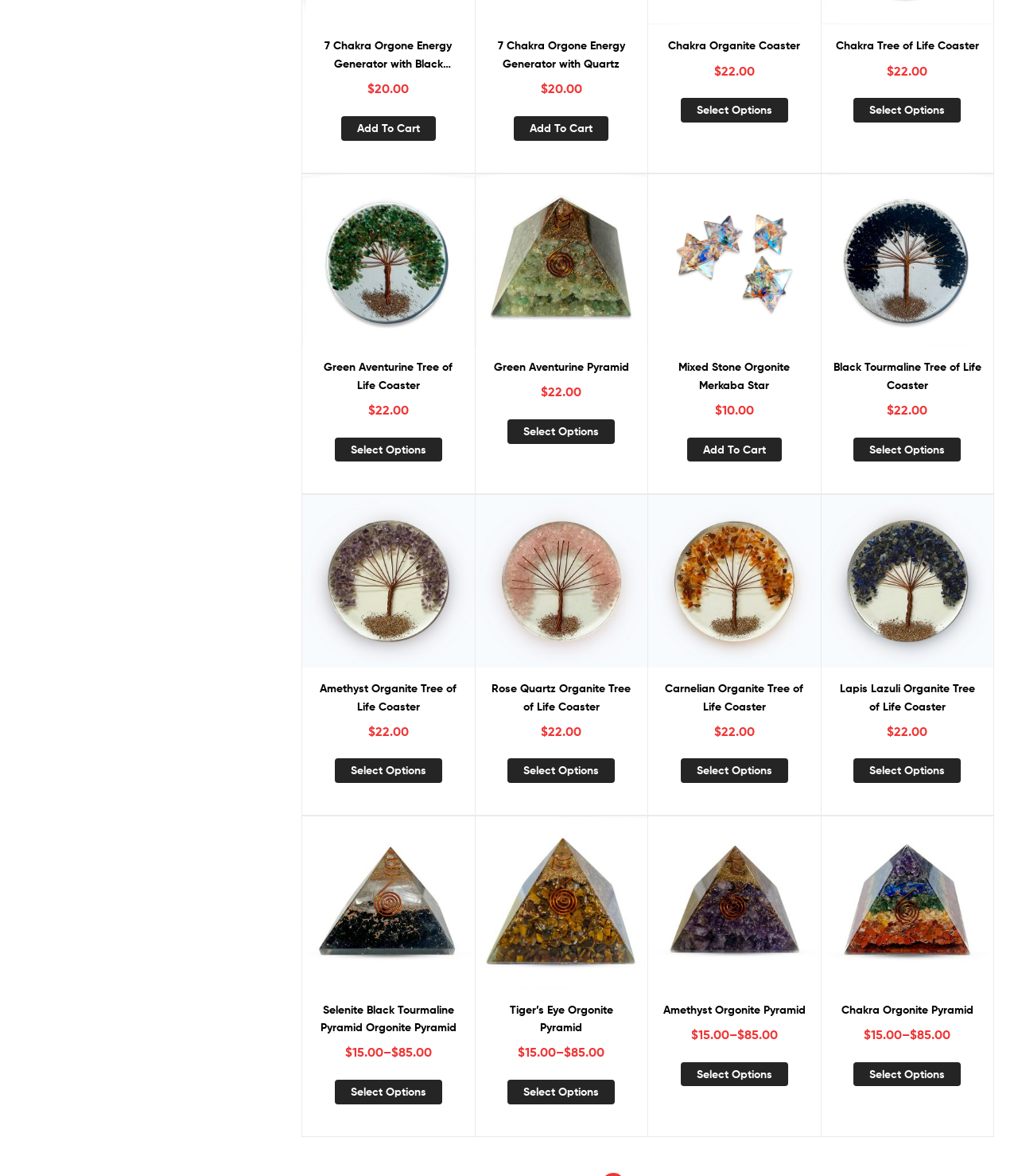From the webpage screenshot, predict the bounding box of the UI element that matches this description: "Add to wishlist".

[0.342, 0.758, 0.381, 0.792]